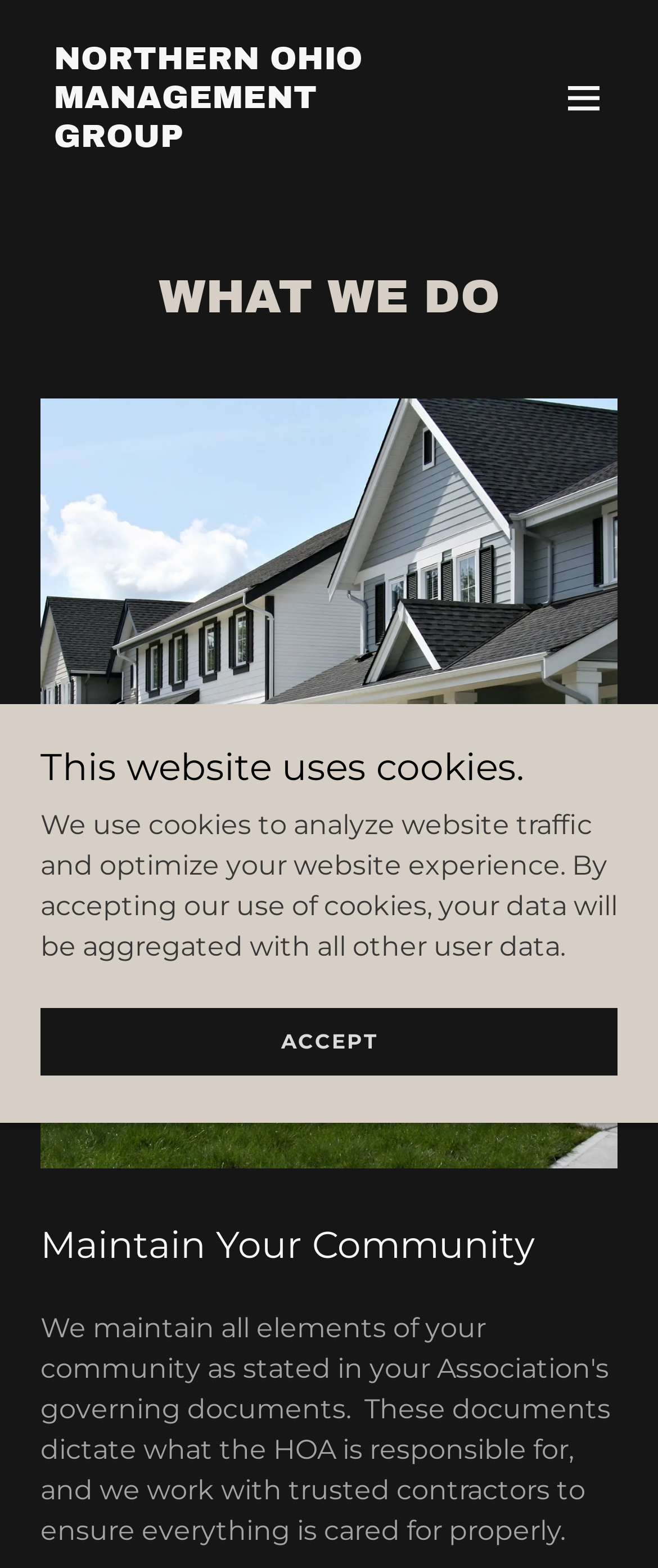What is the theme of the image at the bottom of the webpage?
Use the information from the screenshot to give a comprehensive response to the question.

The image at the bottom of the webpage is related to cookies, which is likely used to illustrate the website's use of cookies for analytics and optimization, as mentioned in the nearby text.